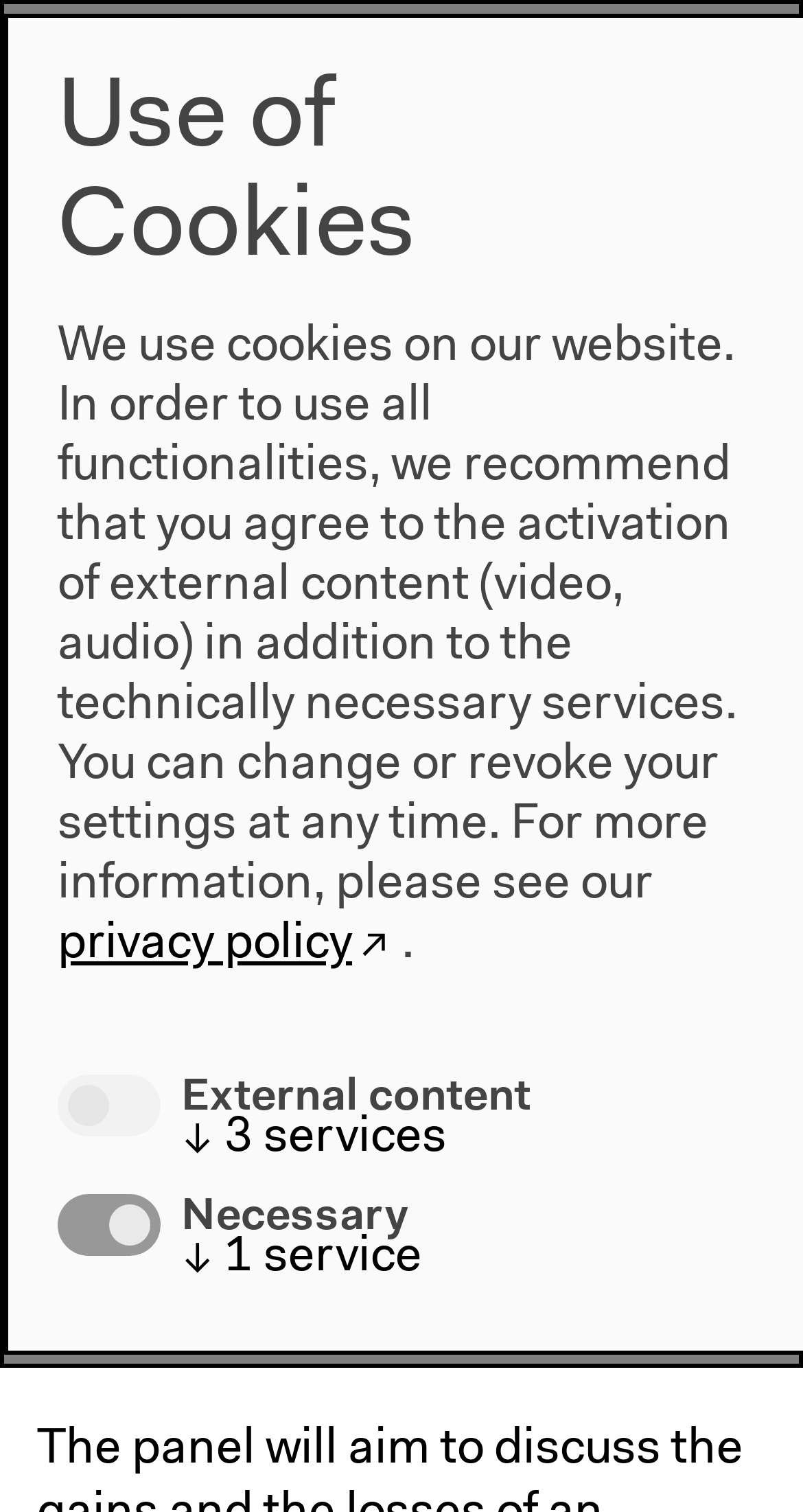Locate the bounding box coordinates of the area to click to fulfill this instruction: "View the panel details". The bounding box should be presented as four float numbers between 0 and 1, in the order [left, top, right, bottom].

[0.046, 0.372, 0.156, 0.397]